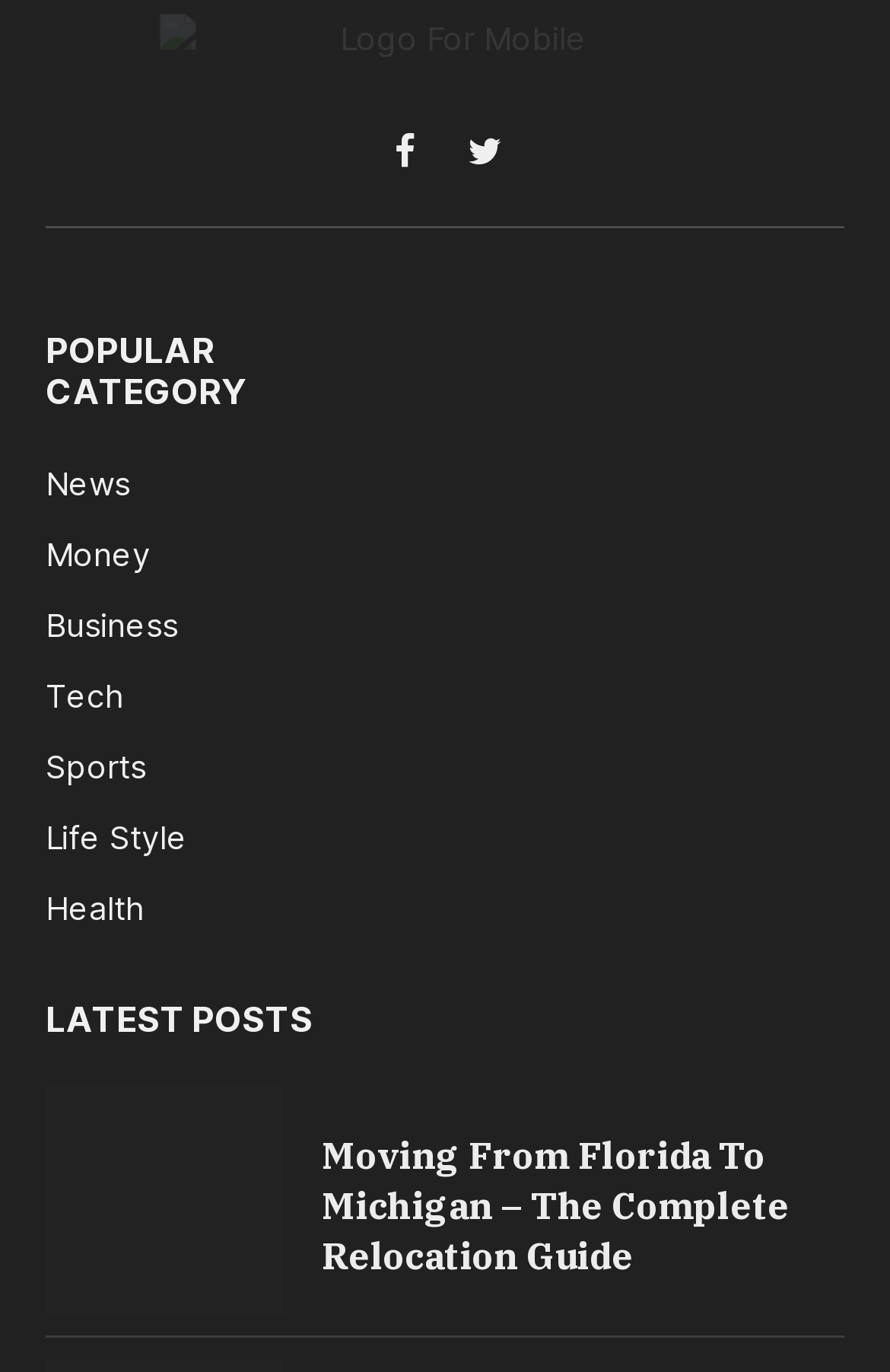Please reply to the following question with a single word or a short phrase:
How many categories are listed?

7